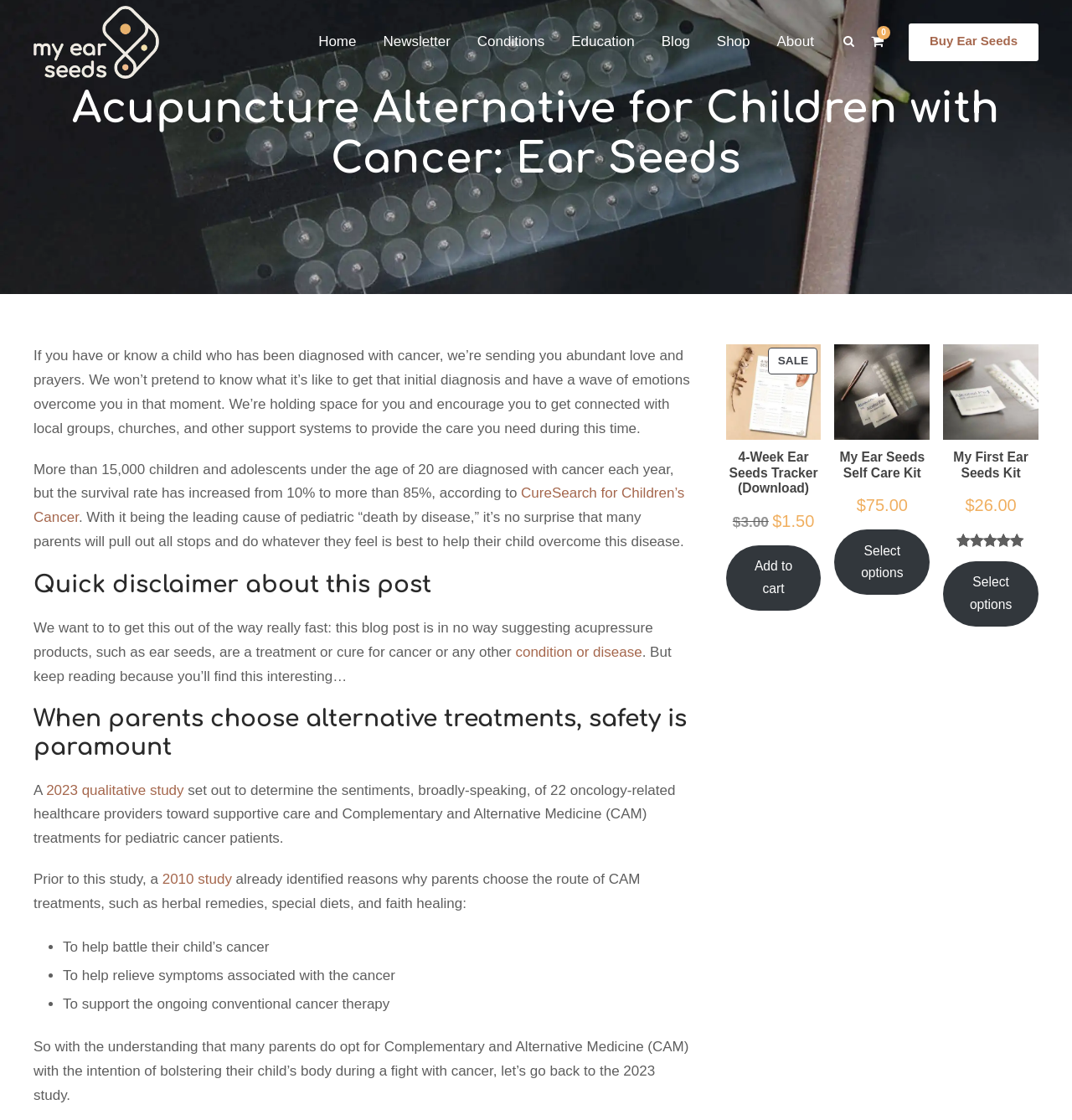What is the rating of the 'My First Ear Seeds Kit' product?
Utilize the information in the image to give a detailed answer to the question.

I found the product 'My First Ear Seeds Kit' and its rating is displayed as 'Rated 5.00 out of 5' based on customer ratings.